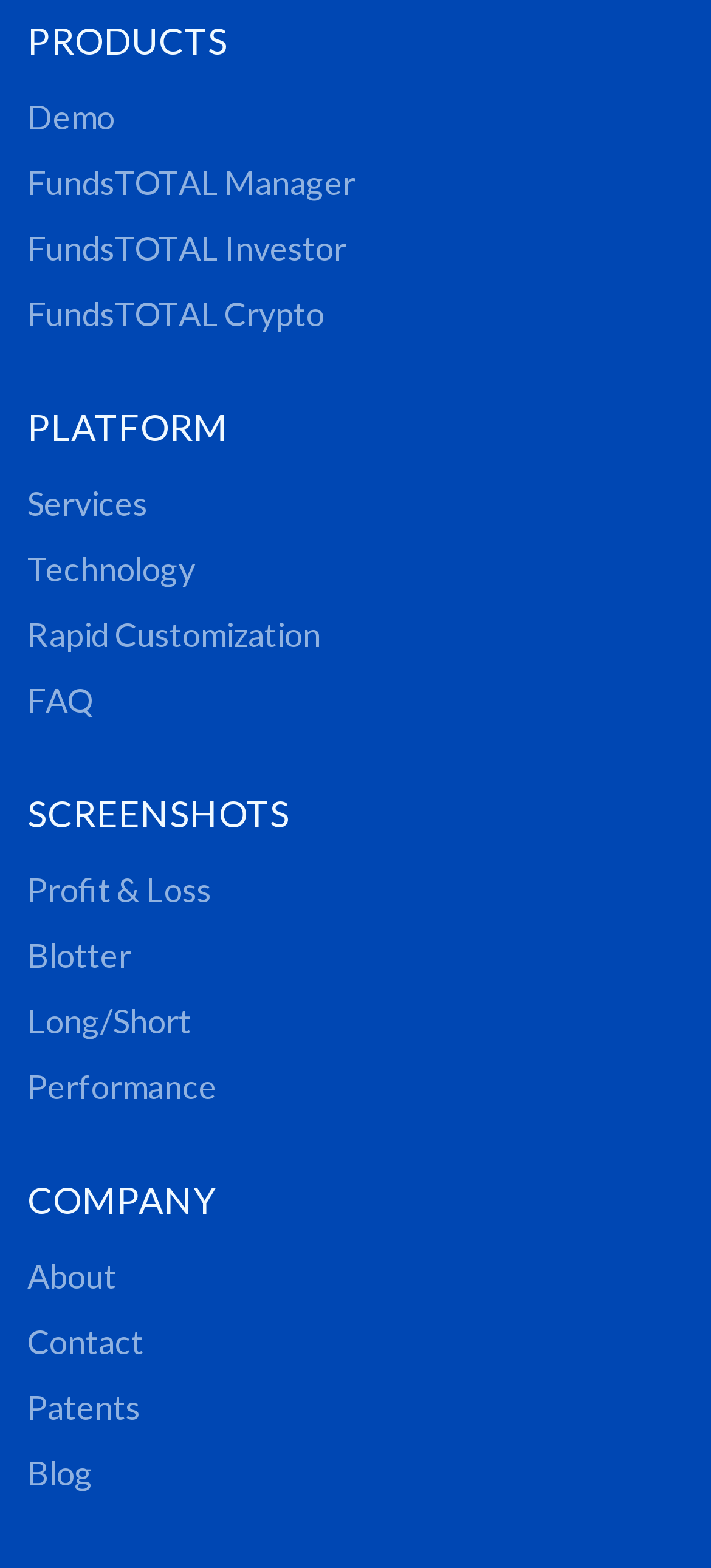Highlight the bounding box coordinates of the element you need to click to perform the following instruction: "Explore FundsTOTAL Manager."

[0.038, 0.103, 0.5, 0.129]